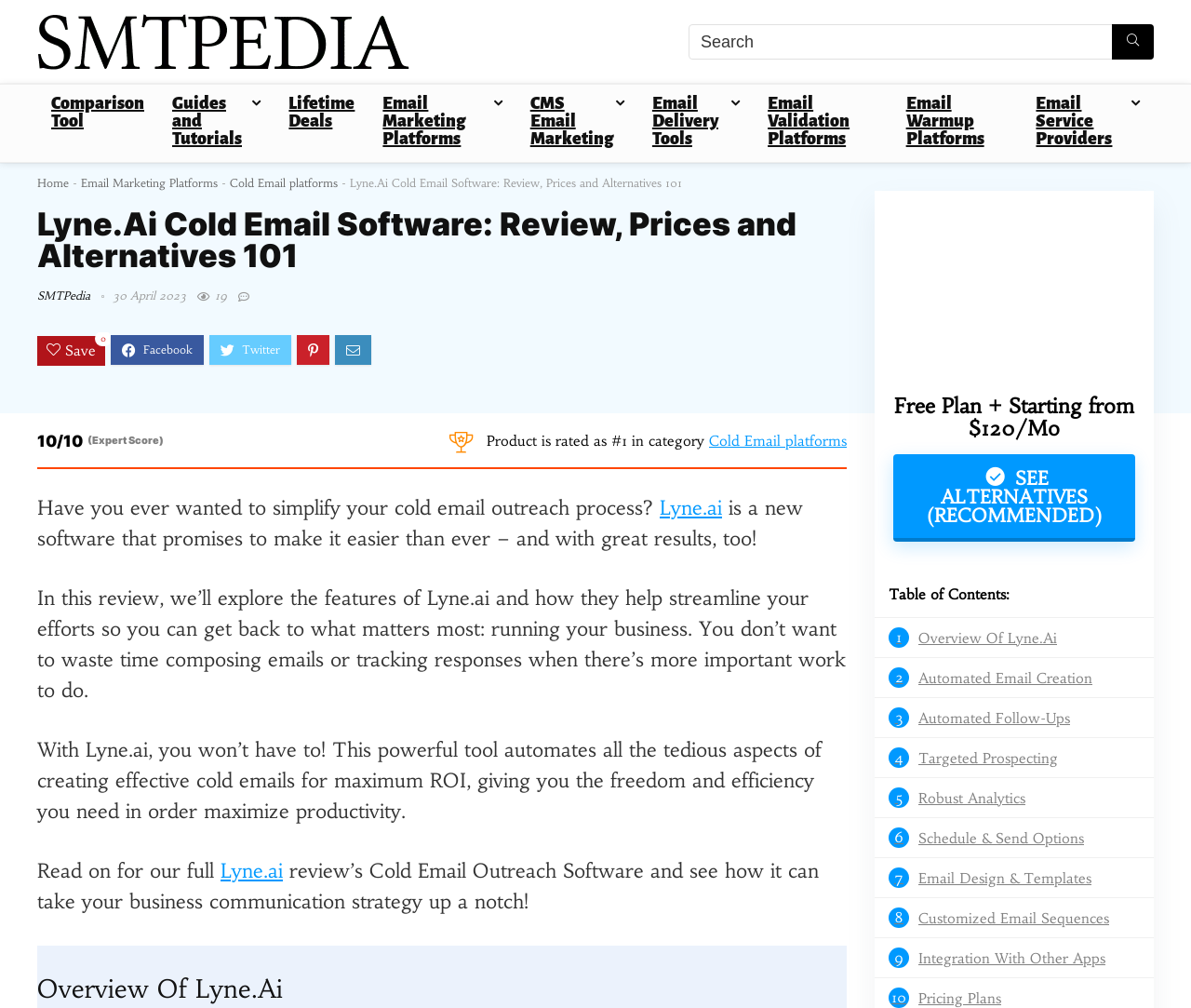What is the date mentioned on the webpage?
Using the details from the image, give an elaborate explanation to answer the question.

The date '30 April 2023' is mentioned on the webpage, which is likely the date when the review was written or published.